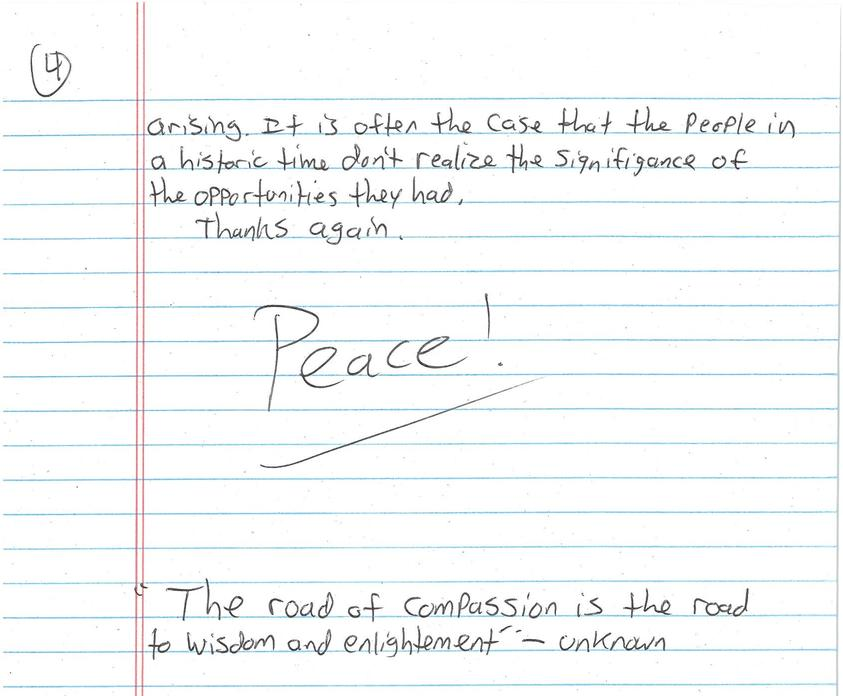Refer to the screenshot and give an in-depth answer to this question: What is the phrase written in bold script?

The word 'Peace!' is written in a larger, bold script, underlined for emphasis, which suggests that the author wants to convey a strong message of goodwill and harmony.